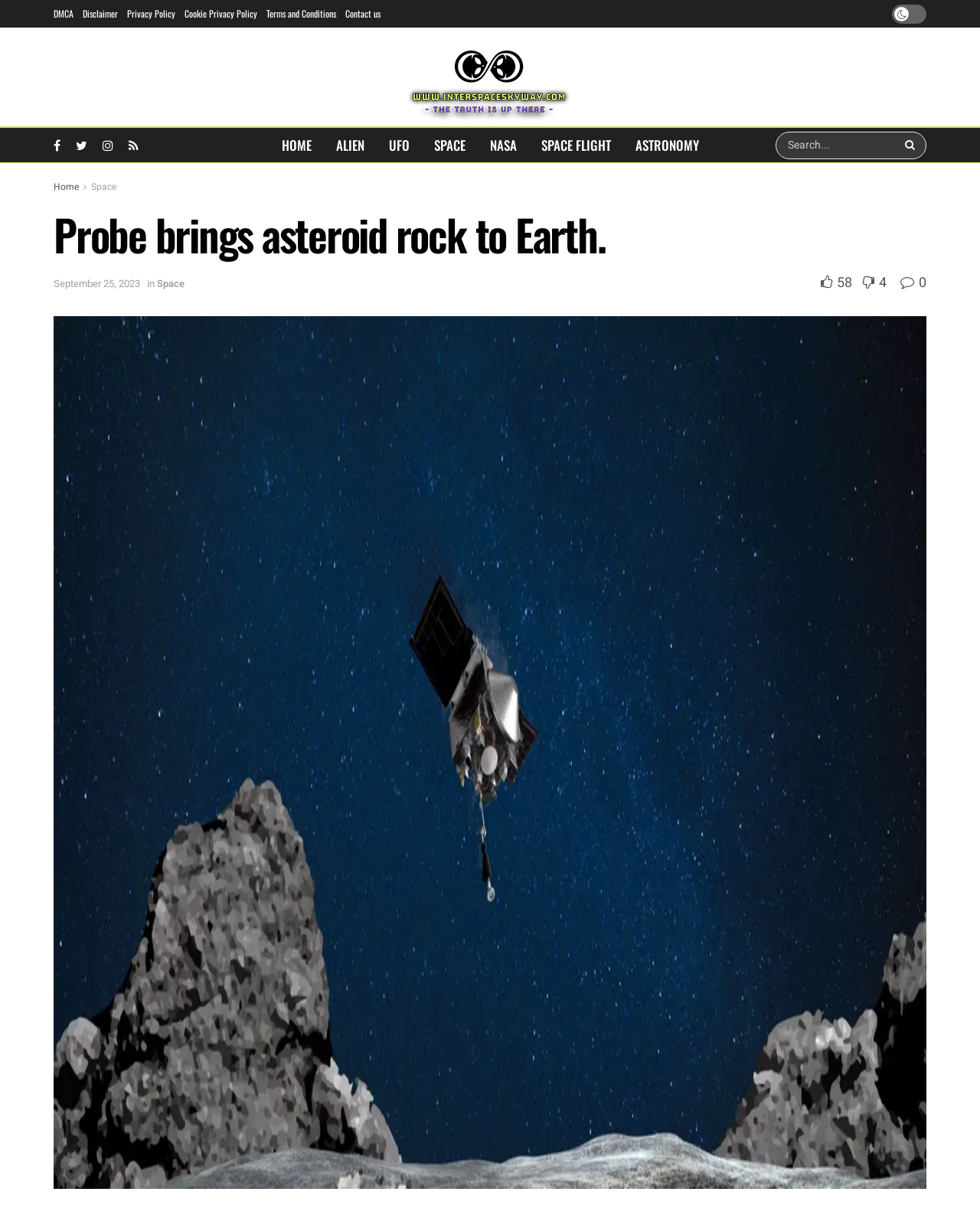What is the date of the article?
Respond to the question with a well-detailed and thorough answer.

The date of the article can be determined by looking at the link with the text 'September 25, 2023' which is likely the publication date of the article.